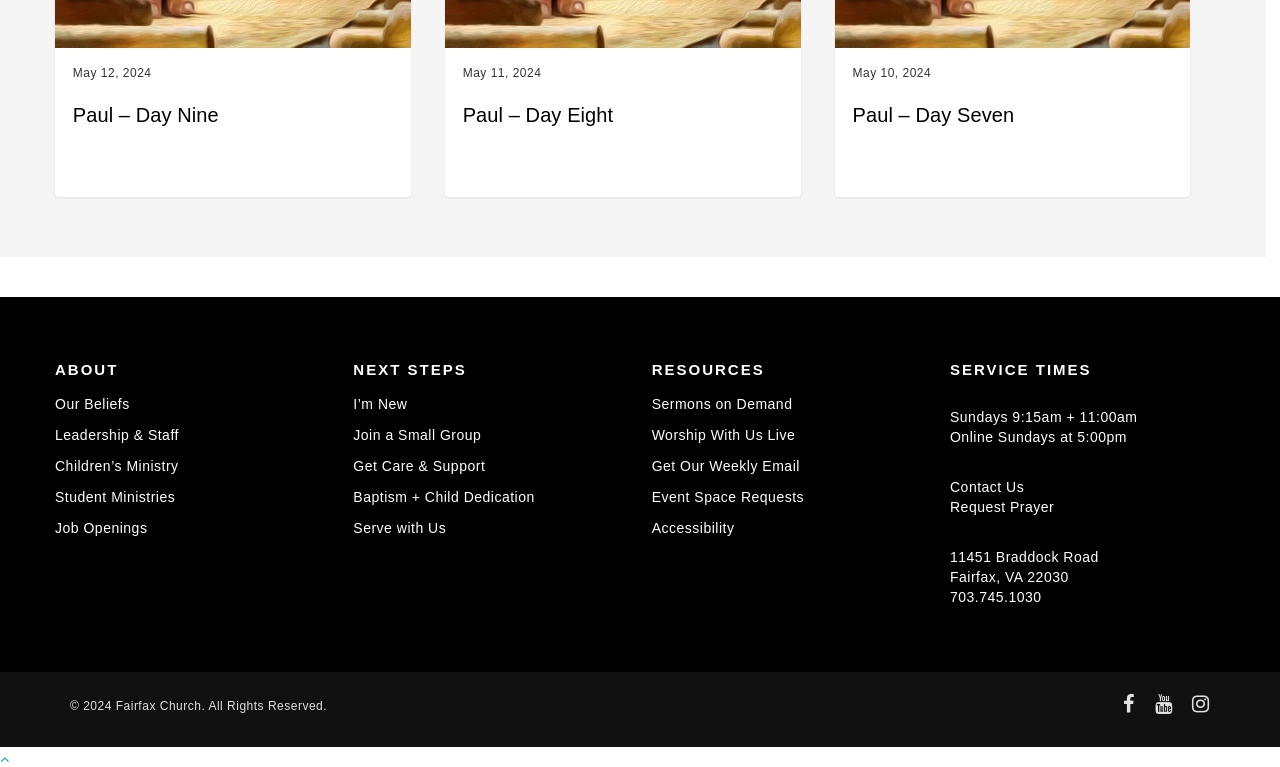How many links are under 'ABOUT'?
Make sure to answer the question with a detailed and comprehensive explanation.

I counted the number of links under the 'ABOUT' heading, which are 'Our Beliefs', 'Leadership & Staff', 'Children’s Ministry', 'Student Ministries', and 'Job Openings', so there are 5 links.